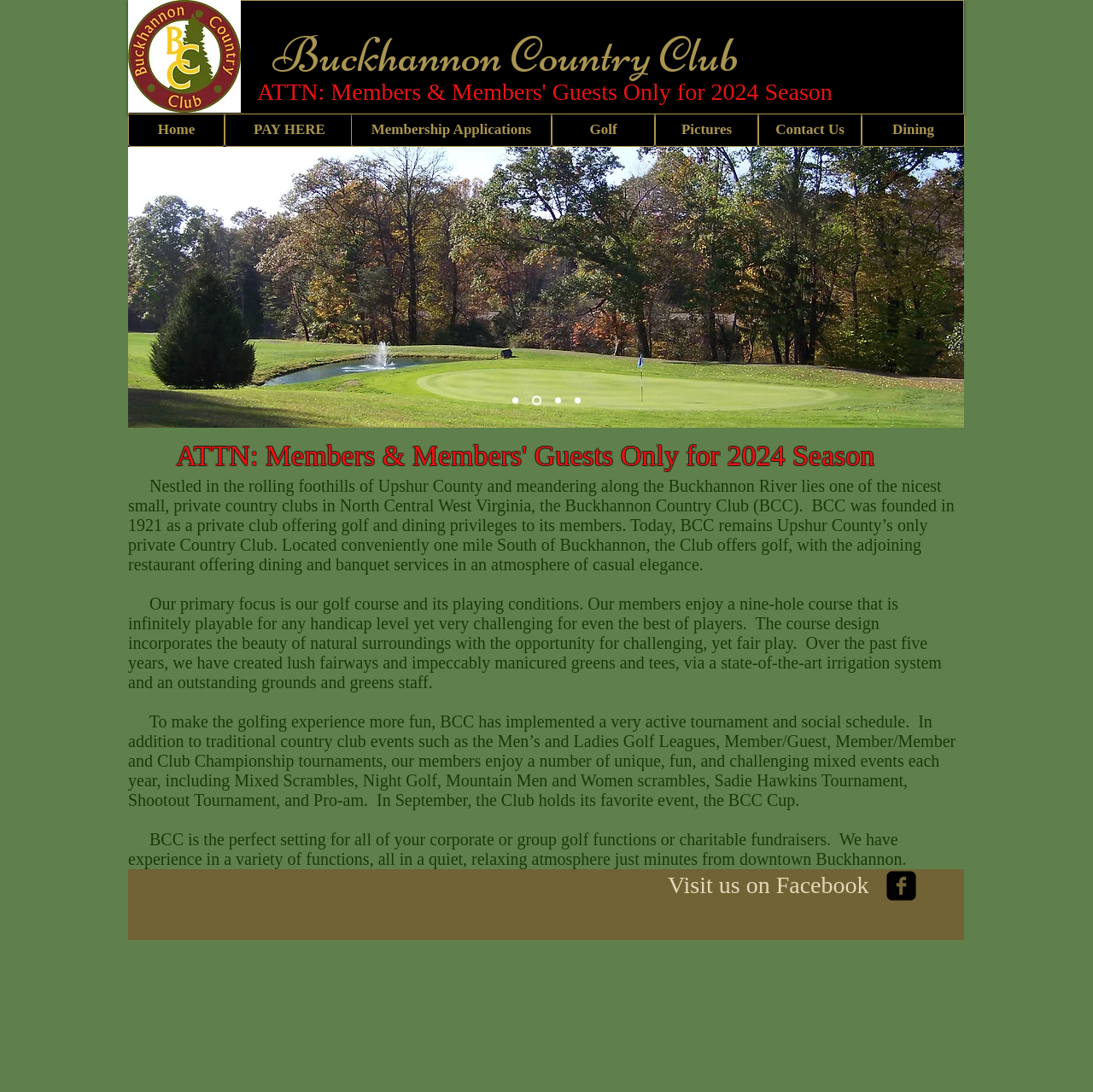Provide the bounding box coordinates of the area you need to click to execute the following instruction: "Click the 'facebook-square' link".

[0.811, 0.797, 0.838, 0.825]